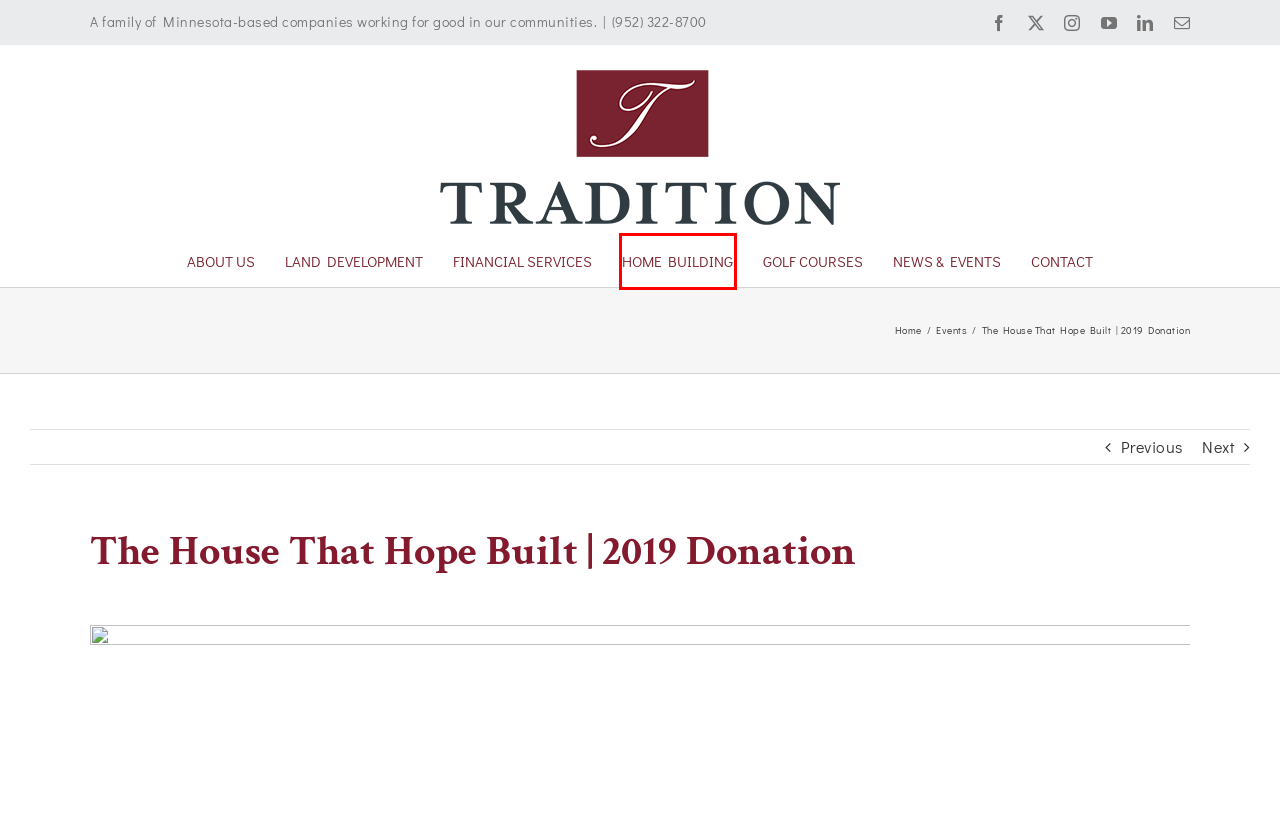You have a screenshot showing a webpage with a red bounding box highlighting an element. Choose the webpage description that best fits the new webpage after clicking the highlighted element. The descriptions are:
A. Faith Hope Courage | 2019 Event - Tradition Companies MN
B. HOME BUILDING - Tradition Companies MN
C. FINANCIAL SERVICES - Tradition Companies MN
D. NEWS & EVENTS - Tradition Companies MN
E. HOLIDAY FUNDRAISER & TOY DRIVE | 2019 - Tradition Companies MN
F. CONTACT - Tradition Companies MN
G. ABOUT US - Tradition Companies MN
H. HOME - Tradition Companies MN

B